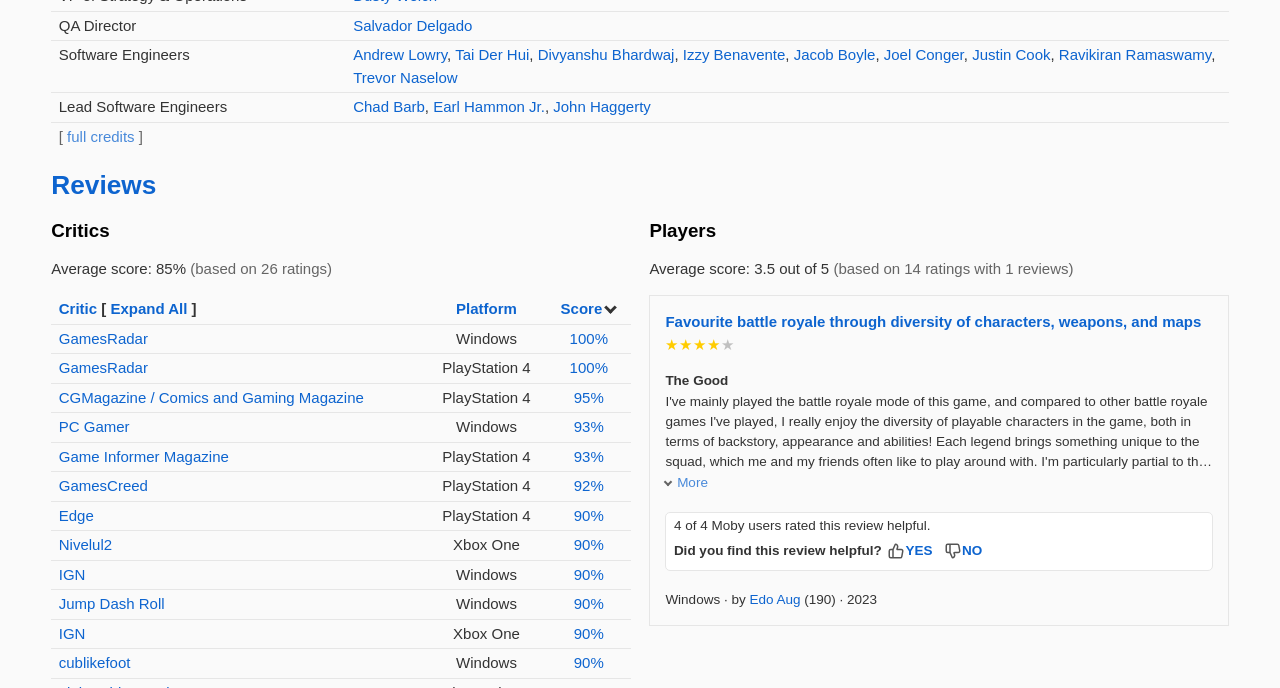Locate the bounding box coordinates of the UI element described by: "93%". The bounding box coordinates should consist of four float numbers between 0 and 1, i.e., [left, top, right, bottom].

[0.448, 0.651, 0.472, 0.676]